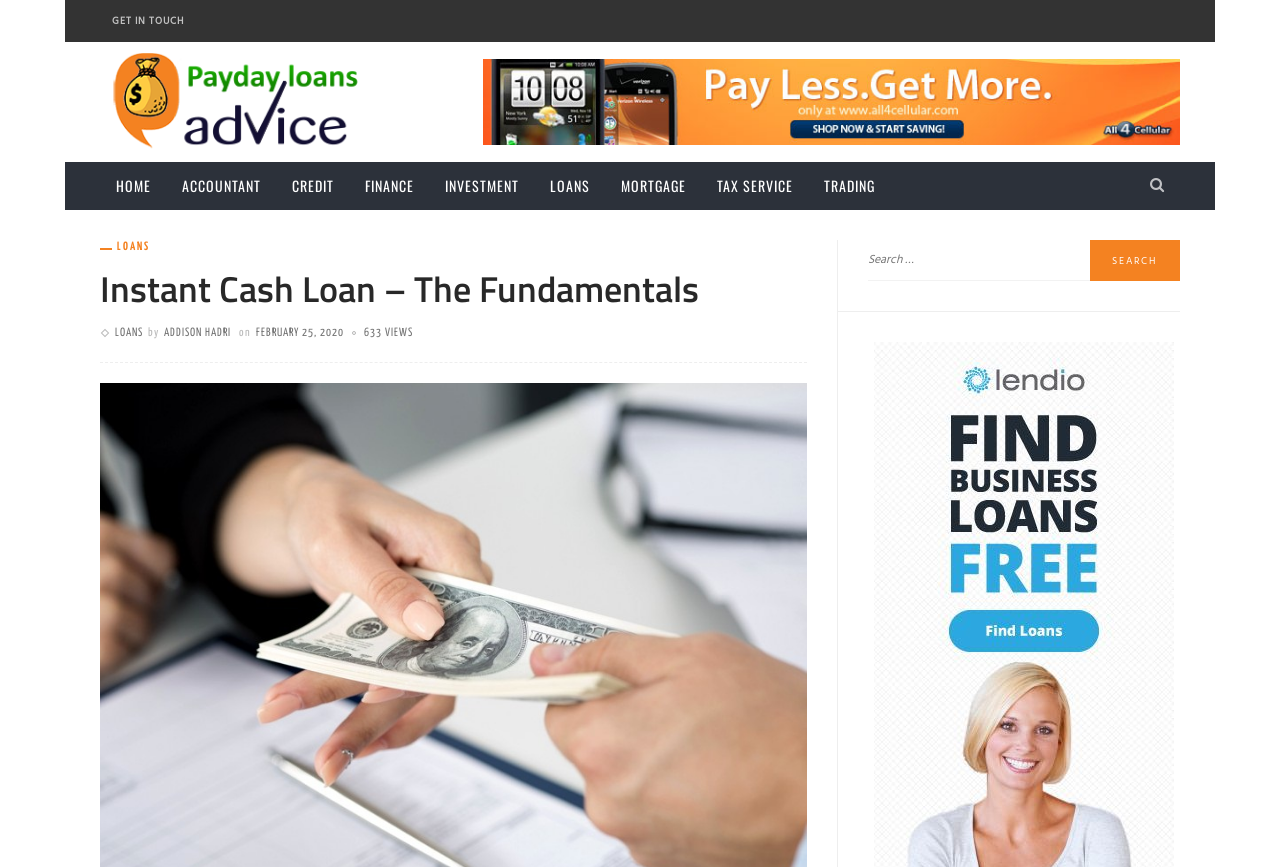Utilize the details in the image to give a detailed response to the question: What is the name of the website?

I determined the name of the website by looking at the link element with the text 'Payday Loans Advice – payday Advice You Can Trust' which is located at the top of the webpage, indicating it is the website's title.